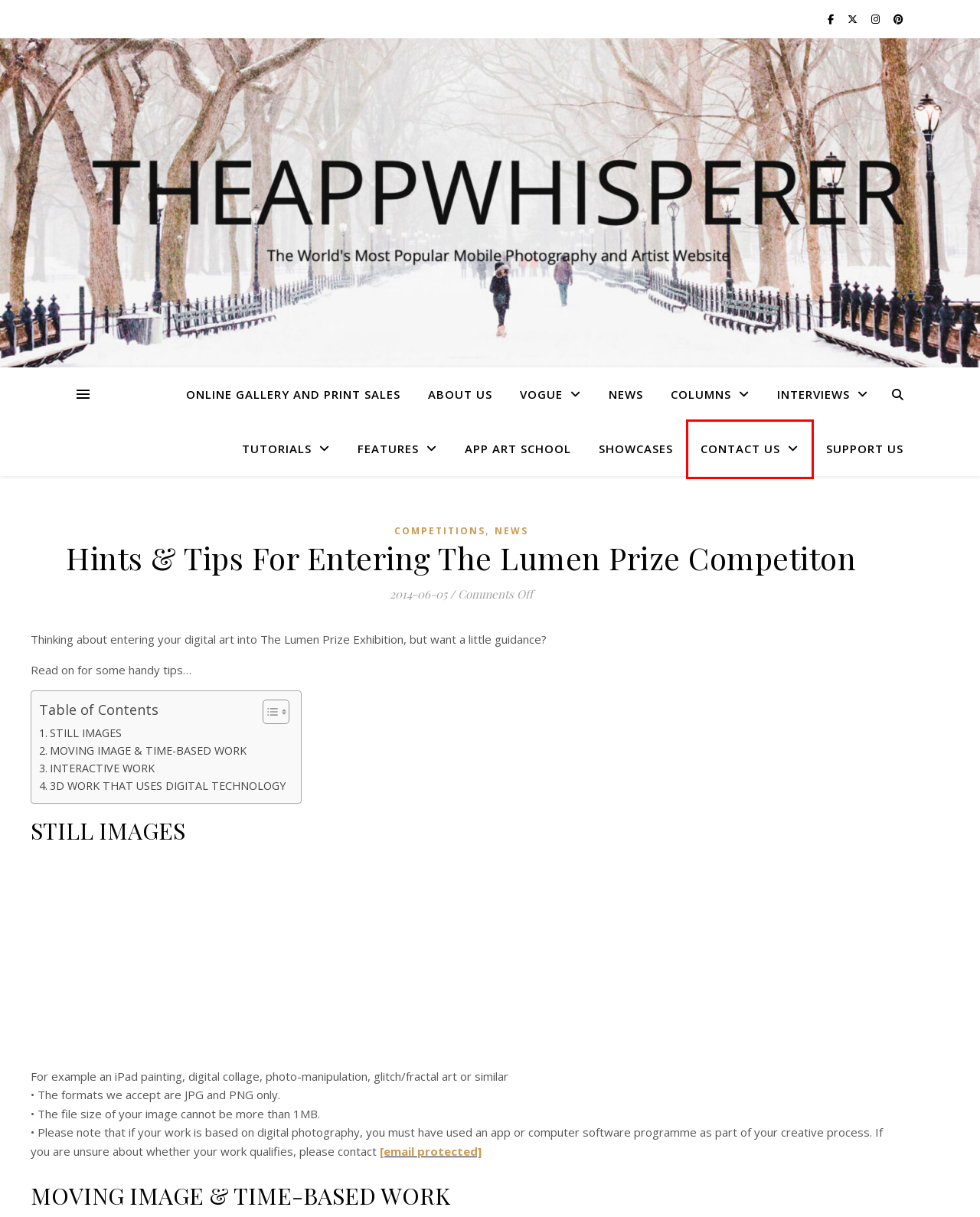A screenshot of a webpage is given, featuring a red bounding box around a UI element. Please choose the webpage description that best aligns with the new webpage after clicking the element in the bounding box. These are the descriptions:
A. FEATURES Archives -
B. INTERVIEWS Archives -
C. Contact Us Archives -
D. COLUMNS Archives -
E. SHOWCASE Archives -
F. Donating = Loving = TheAppWhisperer.com -
G. News Archives -
H. All About Us At TheAppWhisperer -

C